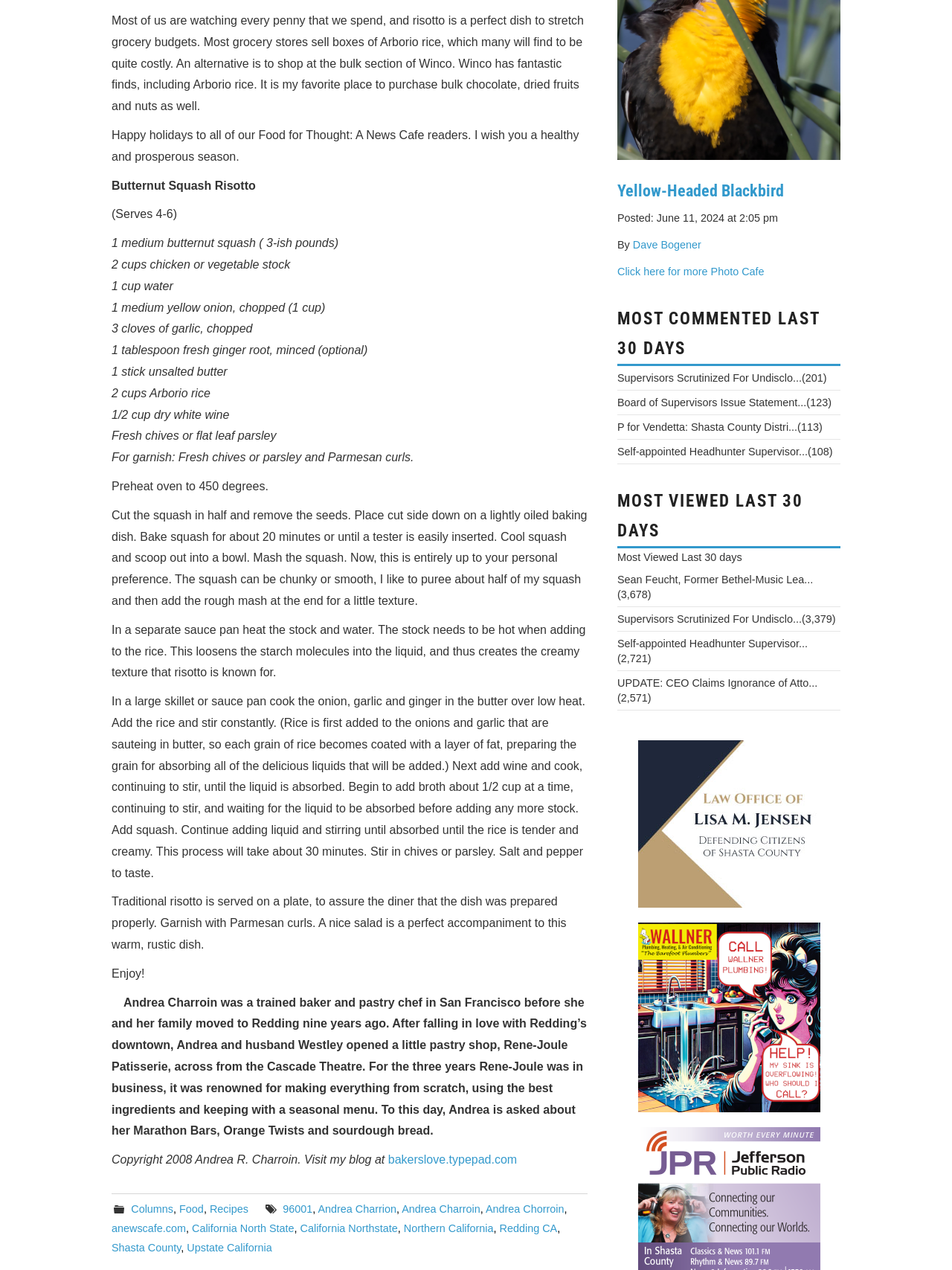Extract the bounding box coordinates for the described element: "Columns". The coordinates should be represented as four float numbers between 0 and 1: [left, top, right, bottom].

[0.138, 0.947, 0.182, 0.957]